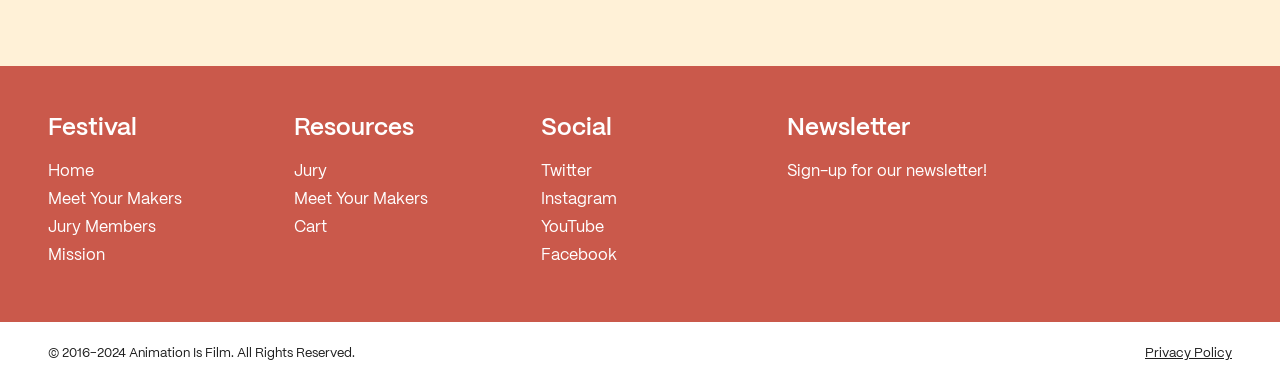What is the purpose of the 'Newsletter' section?
Using the image, give a concise answer in the form of a single word or short phrase.

Sign-up